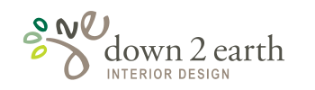Give a one-word or phrase response to the following question: What is the position of the words 'INTERIOR DESIGN' in the logo?

Below